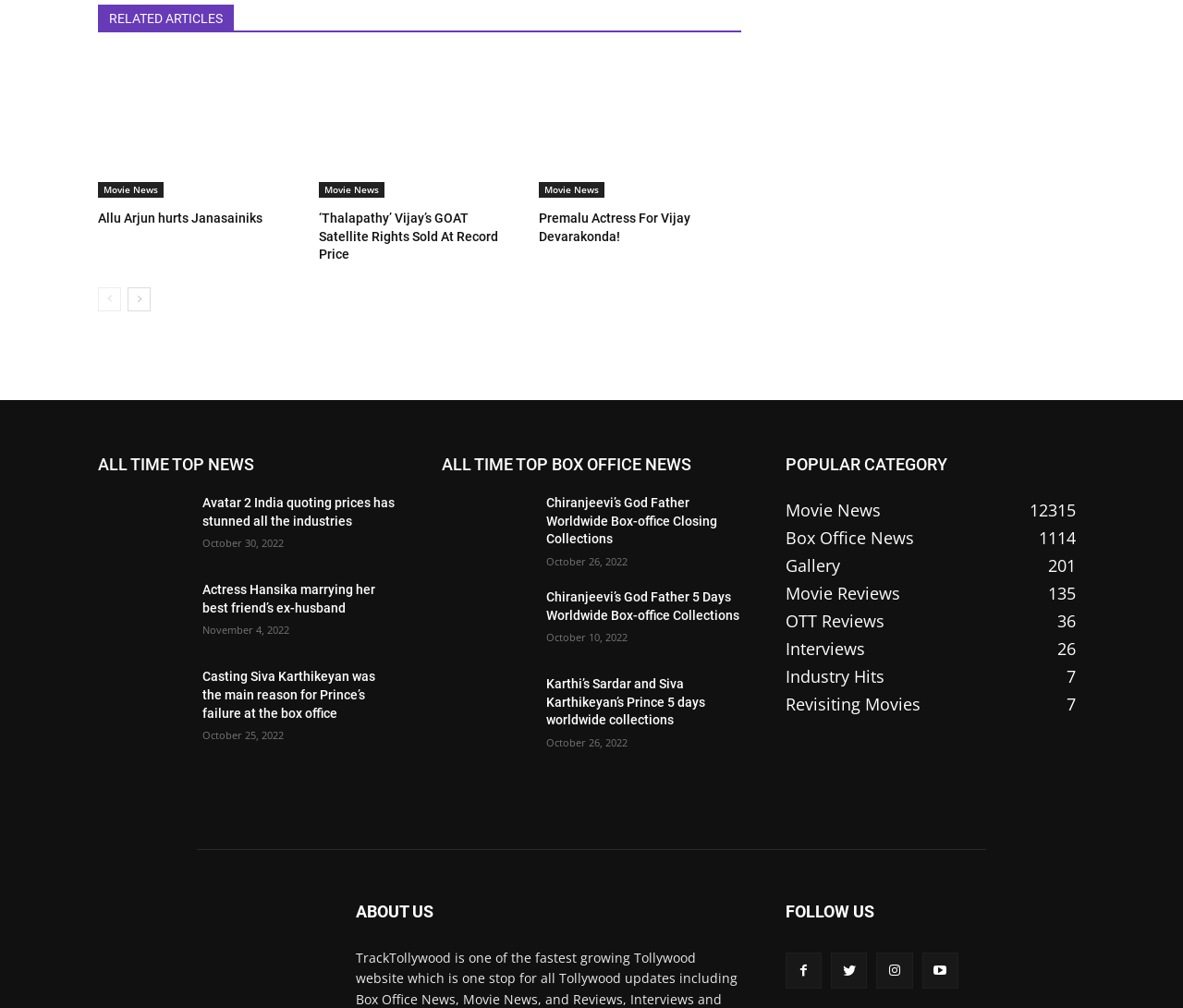Locate the bounding box coordinates of the area that needs to be clicked to fulfill the following instruction: "Follow 'TrackTollywood'". The coordinates should be in the format of four float numbers between 0 and 1, namely [left, top, right, bottom].

[0.083, 0.901, 0.263, 0.971]